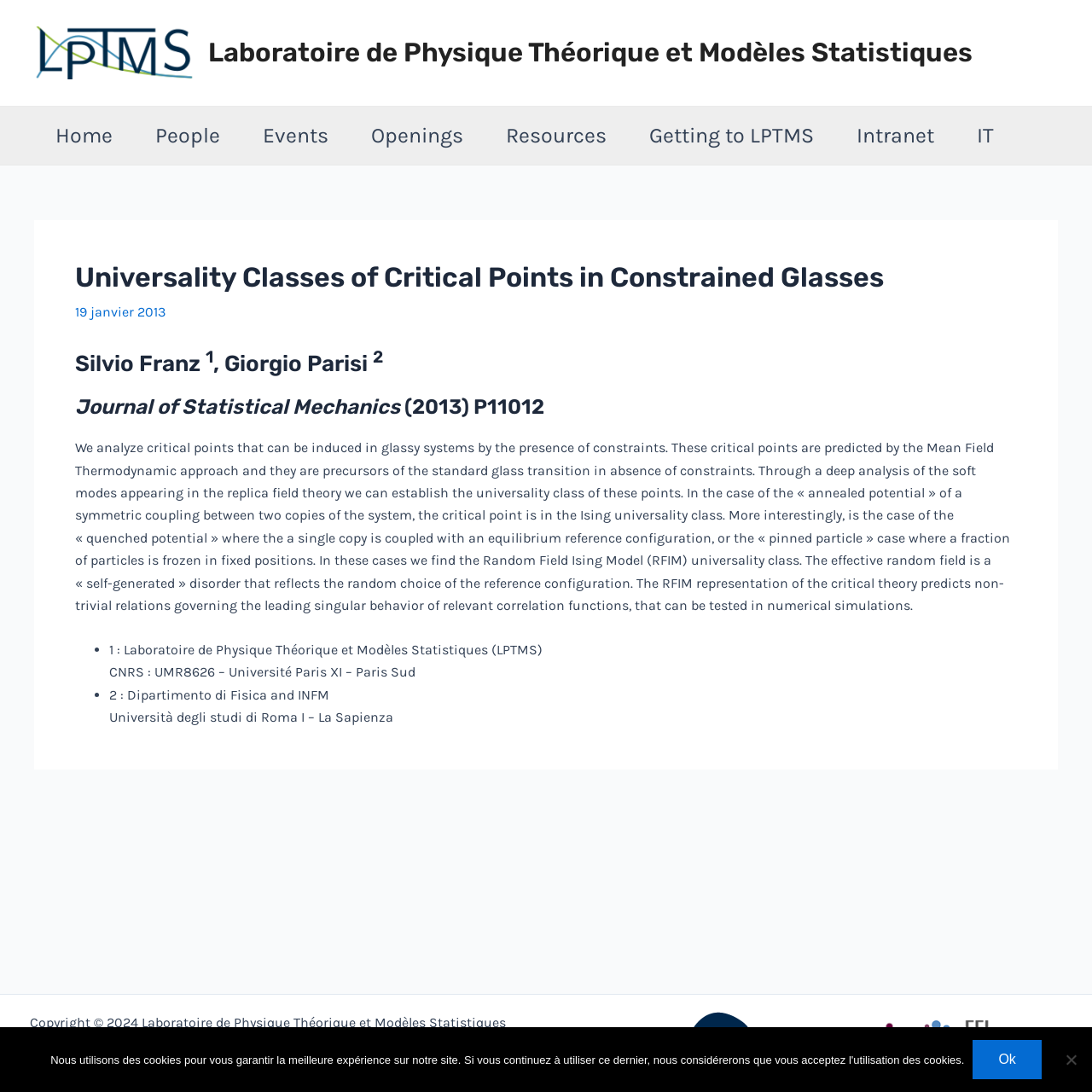Please find the bounding box coordinates of the clickable region needed to complete the following instruction: "Search for a company". The bounding box coordinates must consist of four float numbers between 0 and 1, i.e., [left, top, right, bottom].

None